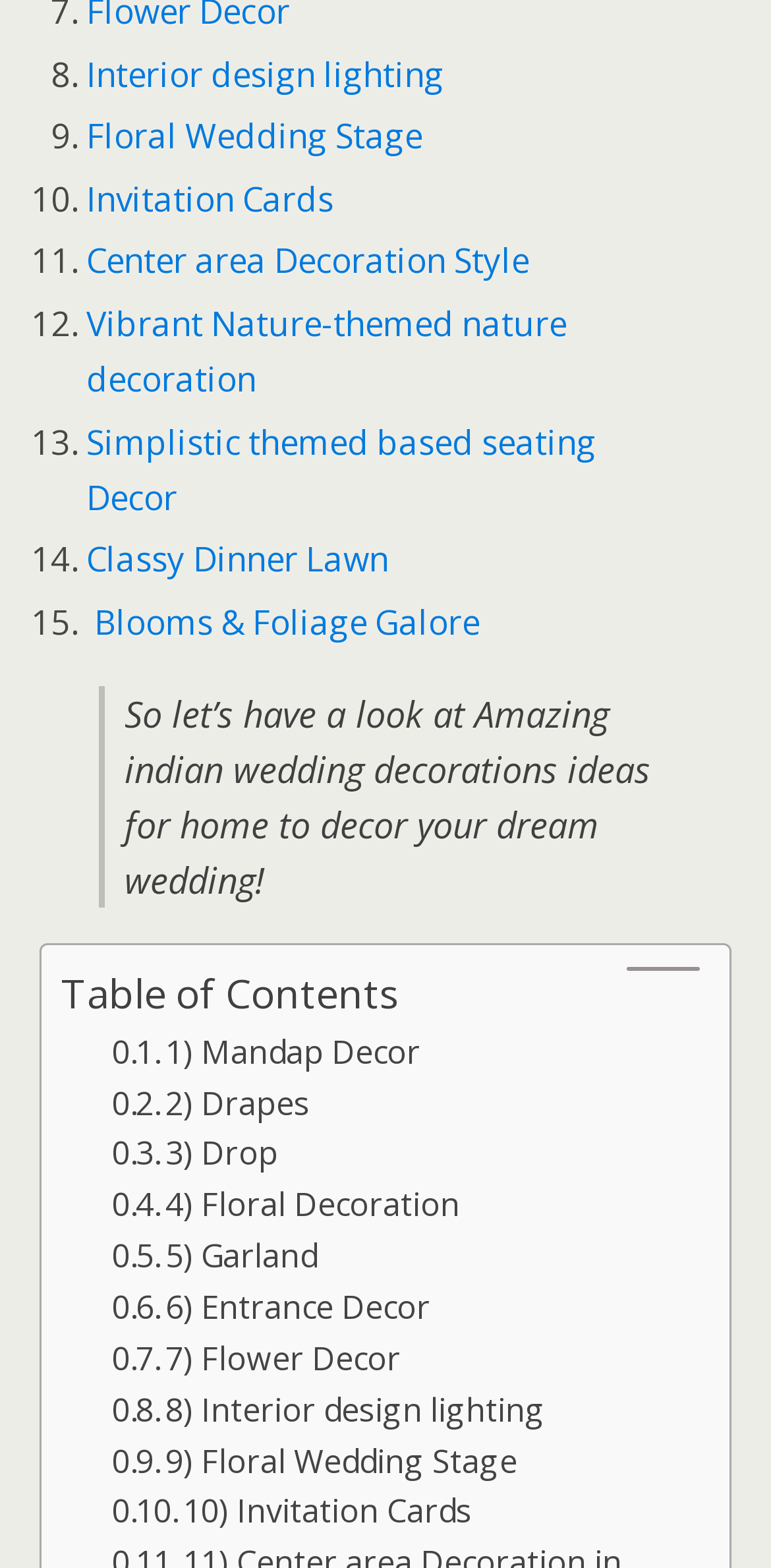Identify the bounding box coordinates for the region of the element that should be clicked to carry out the instruction: "Click on 'Interior design lighting'". The bounding box coordinates should be four float numbers between 0 and 1, i.e., [left, top, right, bottom].

[0.112, 0.032, 0.576, 0.061]